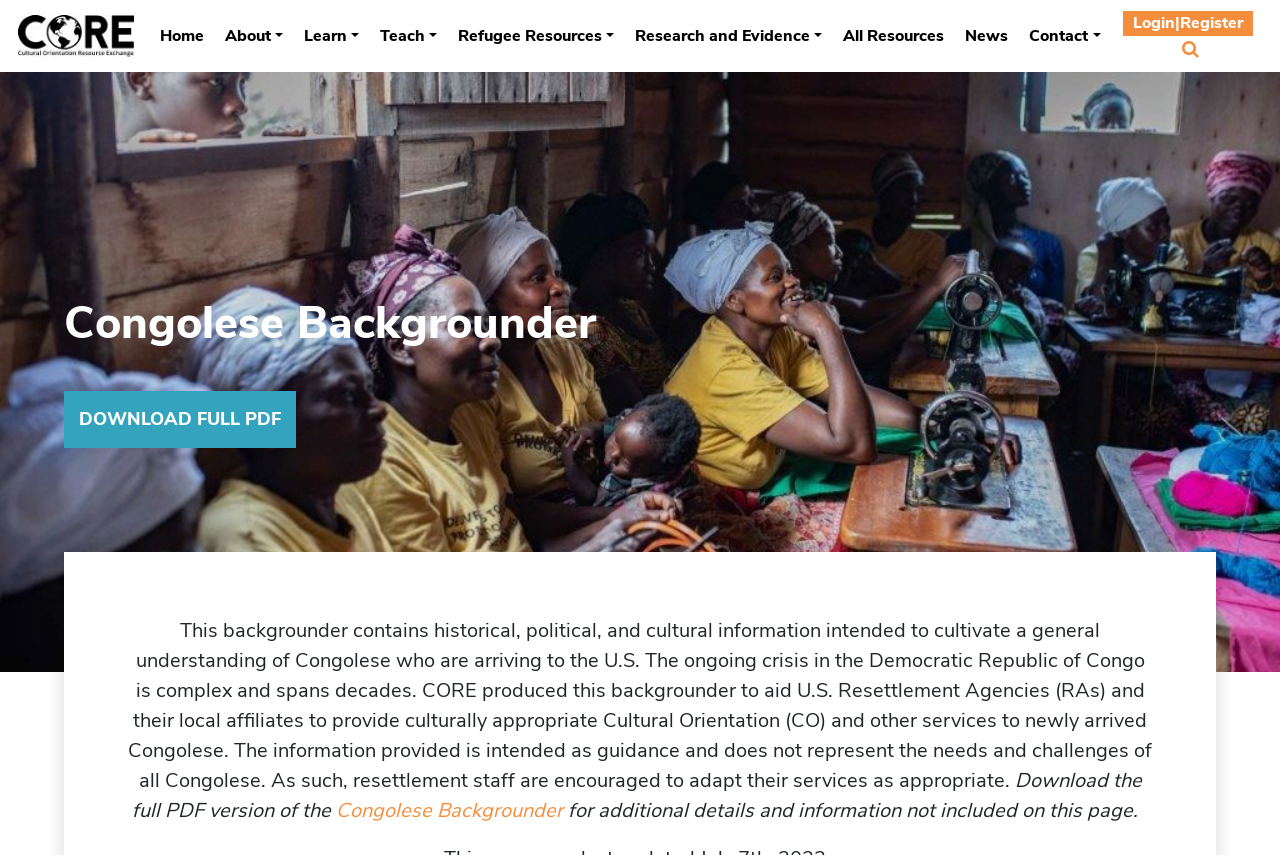Identify the bounding box coordinates for the region to click in order to carry out this instruction: "go to CORE homepage". Provide the coordinates using four float numbers between 0 and 1, formatted as [left, top, right, bottom].

[0.014, 0.011, 0.105, 0.074]